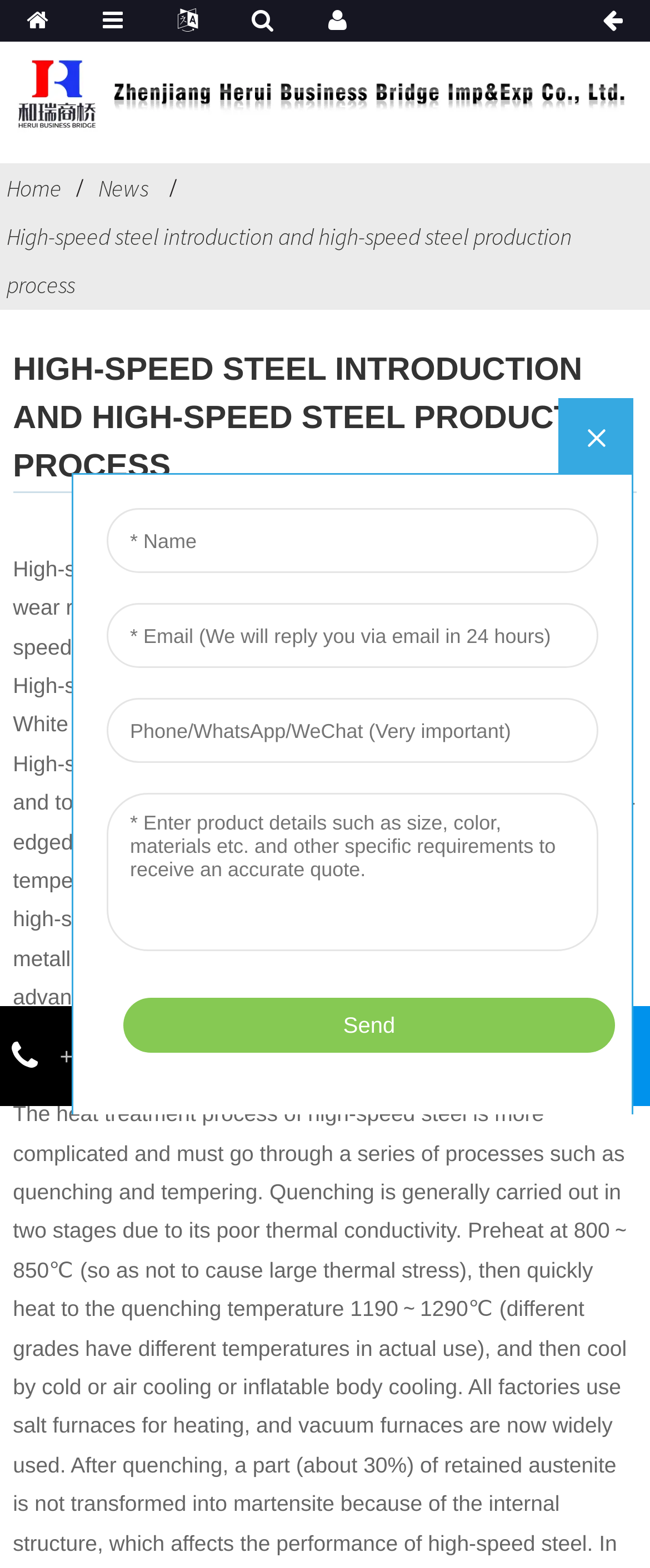What is the main heading displayed on the webpage? Please provide the text.

HIGH-SPEED STEEL INTRODUCTION AND HIGH-SPEED STEEL PRODUCTION PROCESS